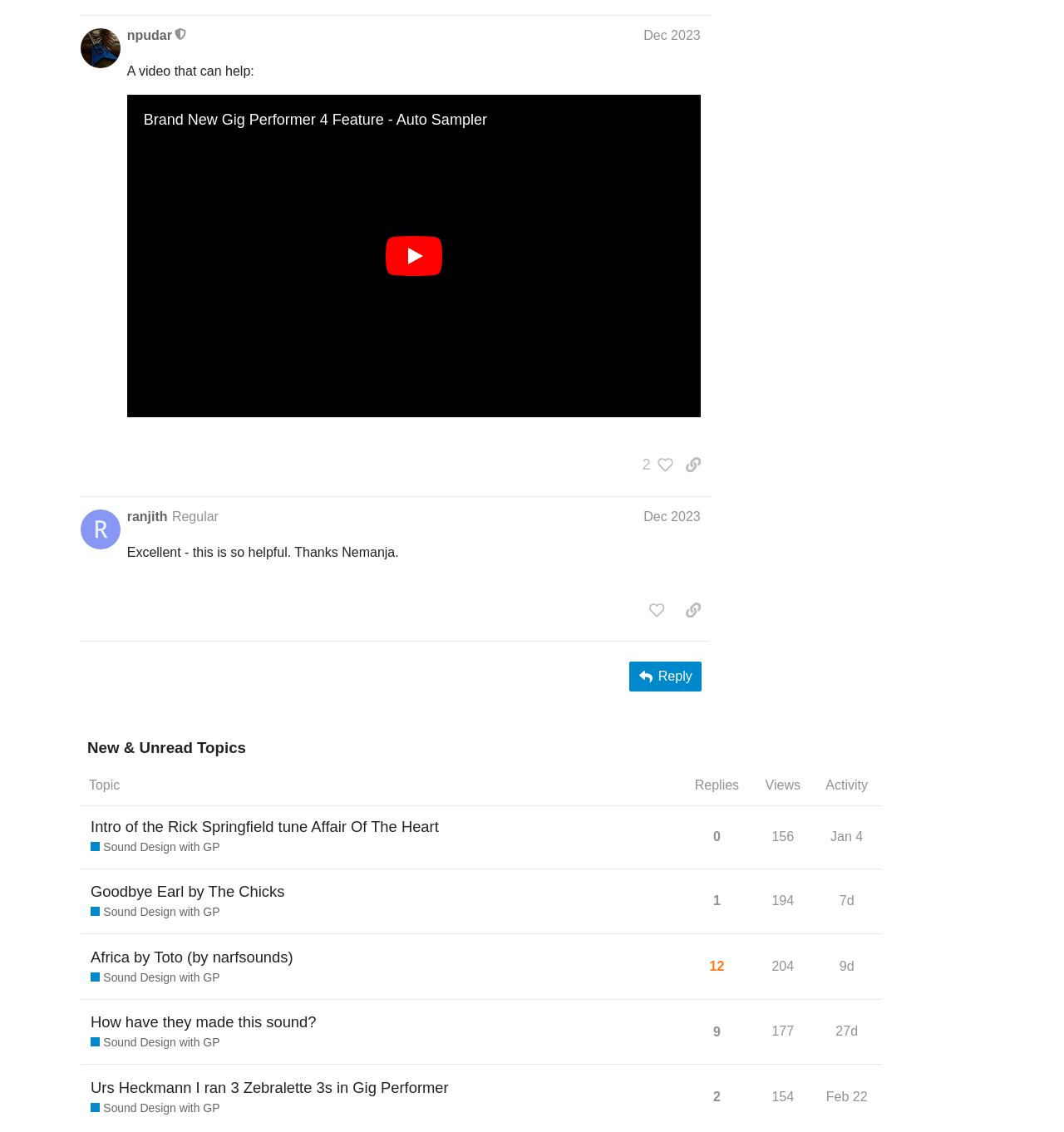Specify the bounding box coordinates of the area to click in order to execute this command: 'Copy a link to the post by @ranjith'. The coordinates should consist of four float numbers ranging from 0 to 1, and should be formatted as [left, top, right, bottom].

[0.637, 0.526, 0.667, 0.552]